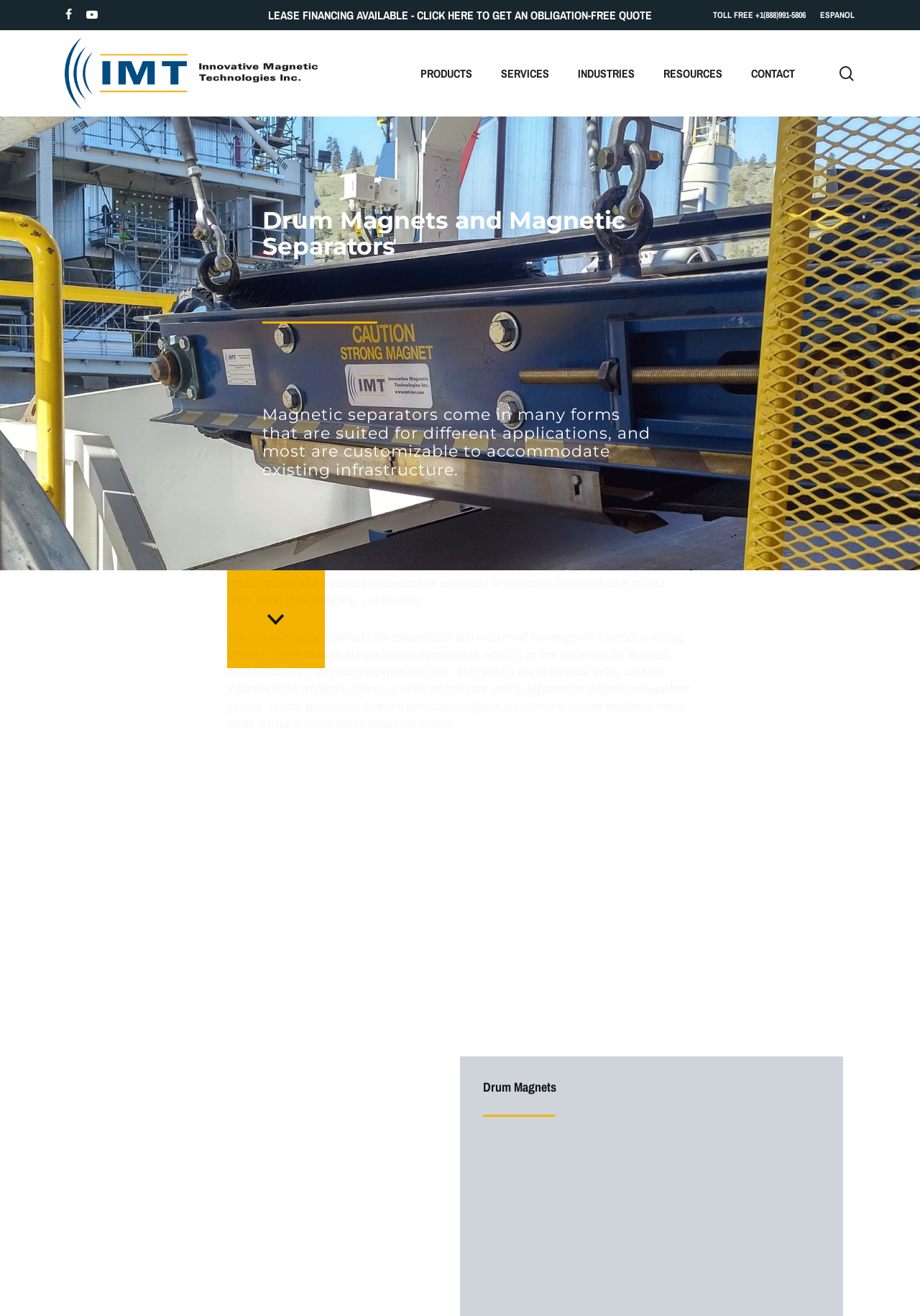Kindly determine the bounding box coordinates of the area that needs to be clicked to fulfill this instruction: "Get an obligation-free quote for lease financing".

[0.291, 0.005, 0.709, 0.017]